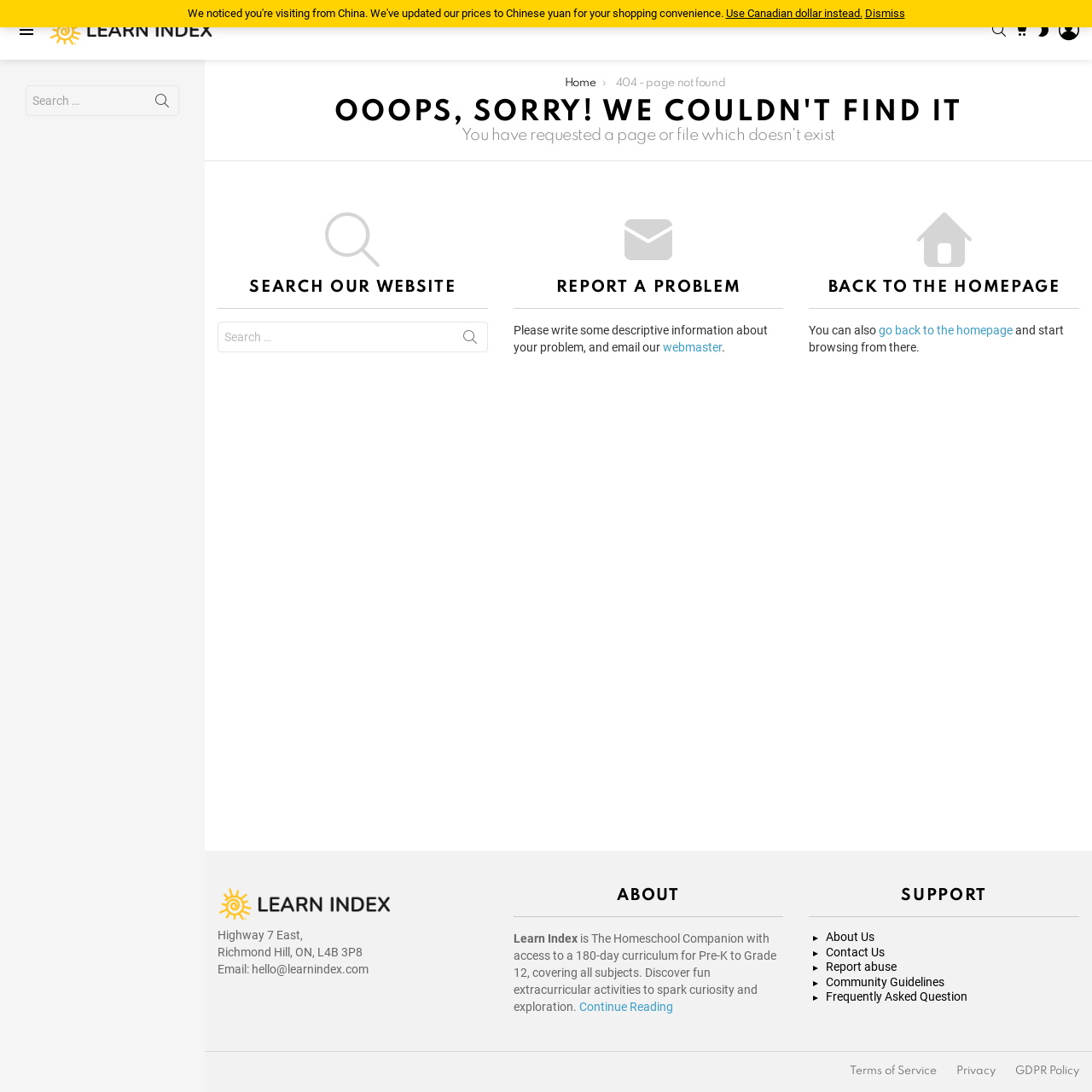Determine the bounding box coordinates for the area you should click to complete the following instruction: "Report a problem".

[0.47, 0.254, 0.717, 0.283]